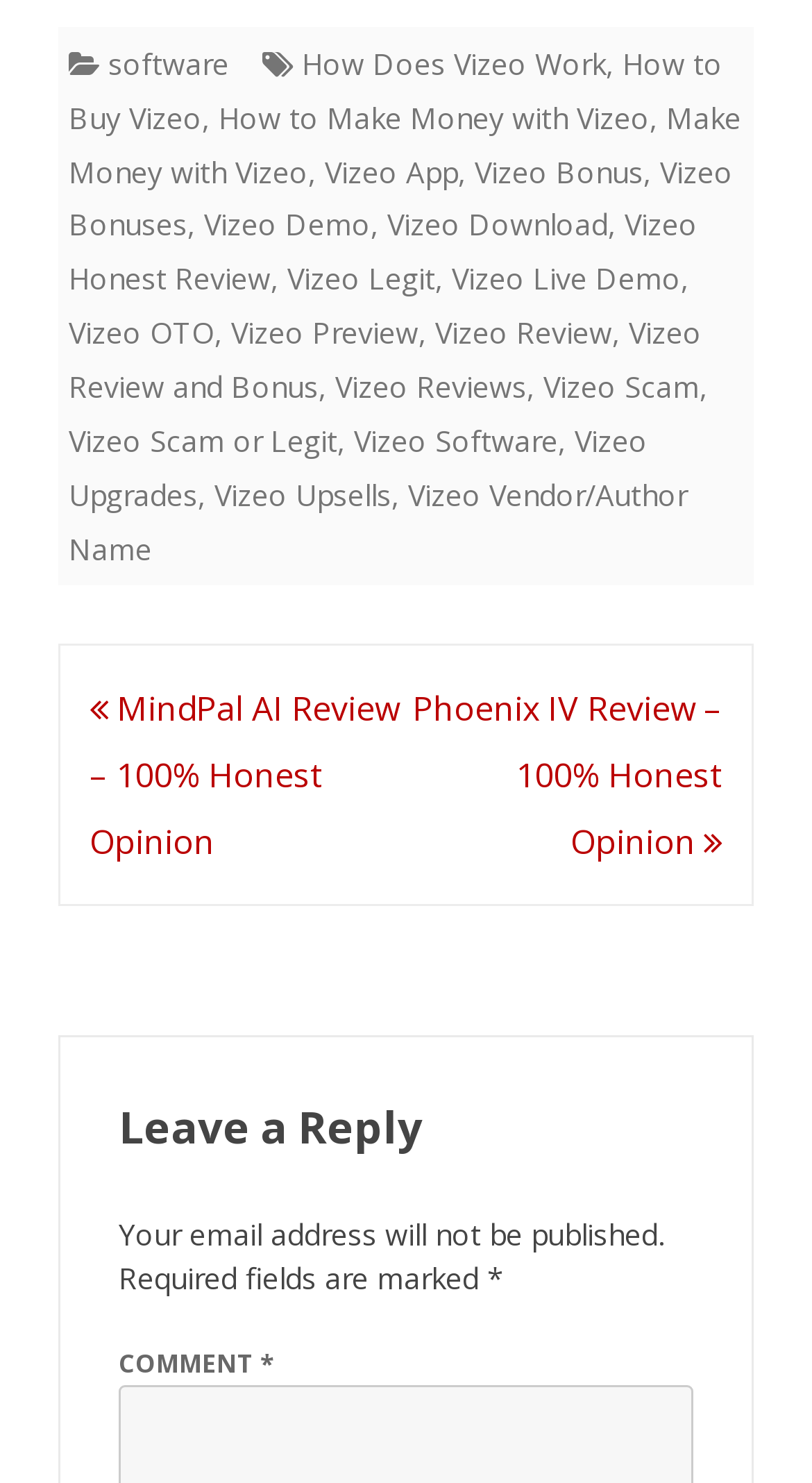How many navigation links are there?
Give a thorough and detailed response to the question.

I looked at the navigation section, which is identified by the element ID 200. There are two link elements in this section, which are navigation links.